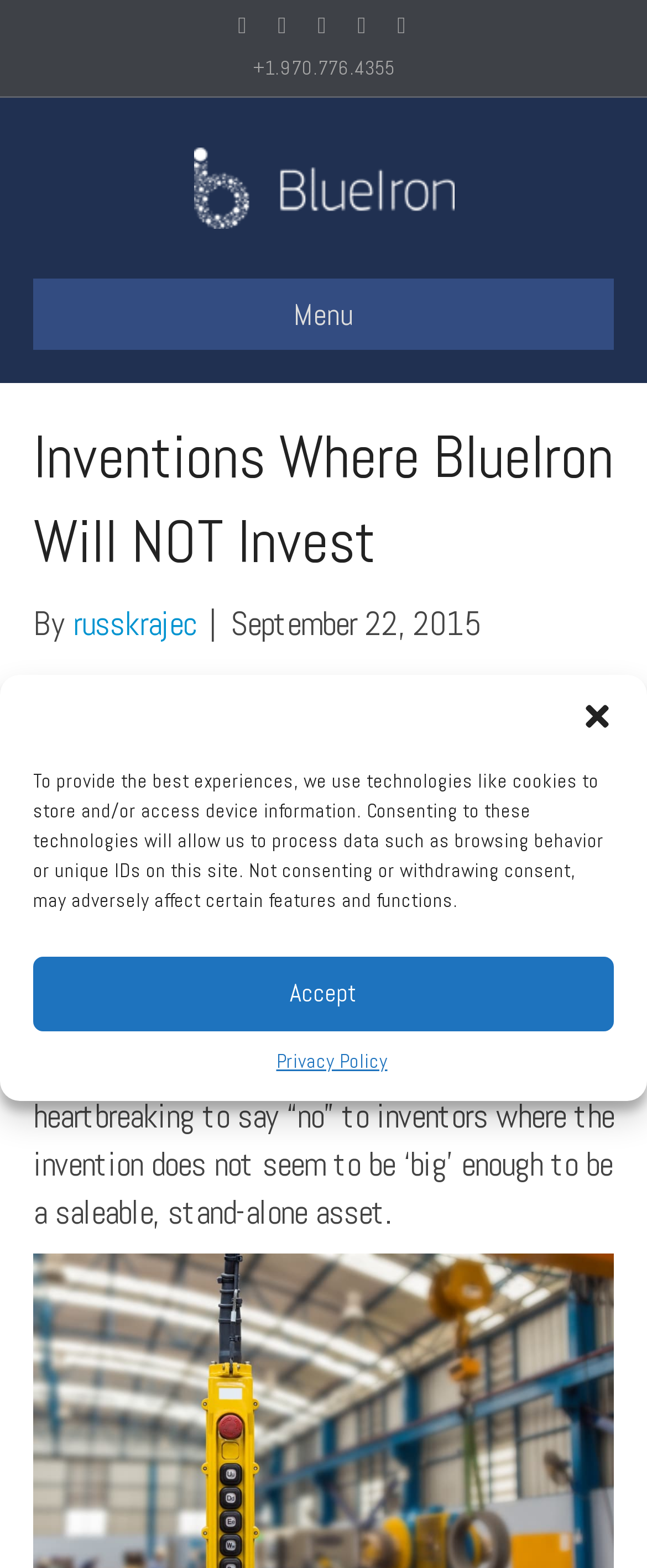Identify the bounding box coordinates of the clickable section necessary to follow the following instruction: "Click the Email link". The coordinates should be presented as four float numbers from 0 to 1, i.e., [left, top, right, bottom].

[0.59, 0.009, 0.651, 0.025]